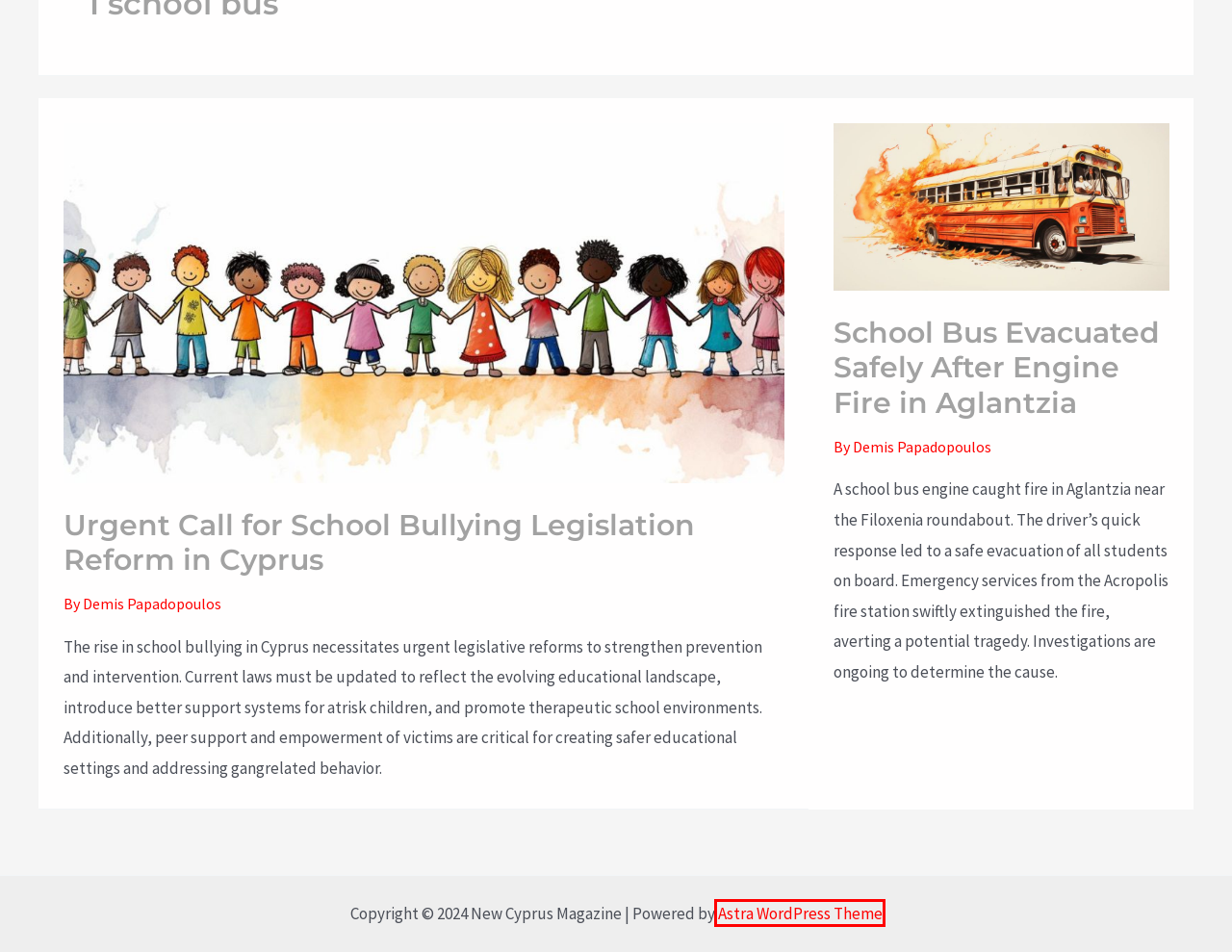View the screenshot of the webpage containing a red bounding box around a UI element. Select the most fitting webpage description for the new page shown after the element in the red bounding box is clicked. Here are the candidates:
A. Astra – Fast, Lightweight & Customizable WordPress Theme - Download Now!
B. Latest News Archives - New Cyprus Magazine
C. Demis Papadopoulos, Author at New Cyprus Magazine
D. Health & Beauty Archives - New Cyprus Magazine
E. Food & Shopping Archives - New Cyprus Magazine
F. School Bus Evacuated Safely After Engine Fire in Aglantzia - New Cyprus Magazine
G. Urgent Call for School Bullying Legislation Reform in Cyprus - New Cyprus Magazine
H. Travel & Lifestyle Archives - New Cyprus Magazine

A